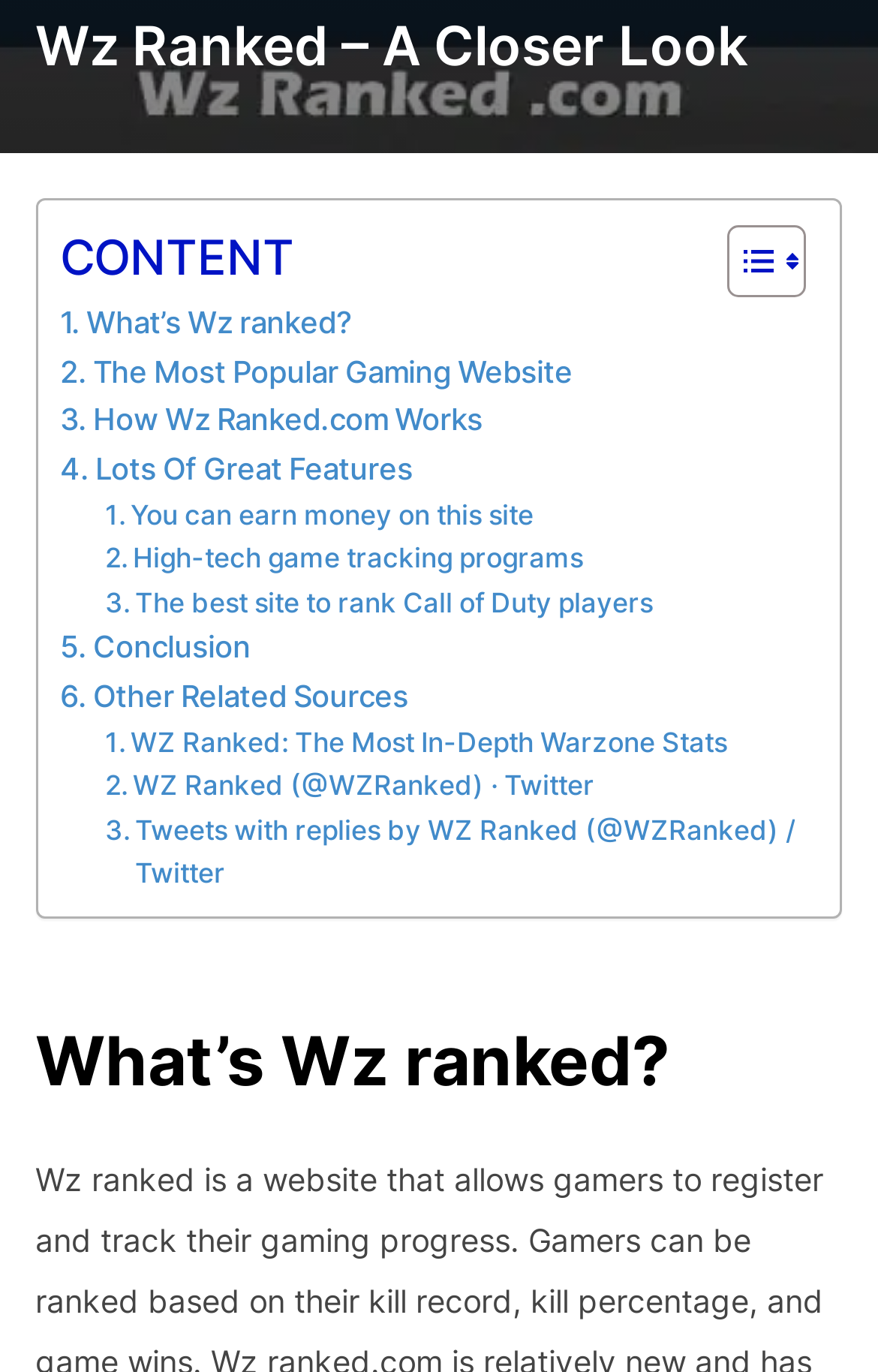Using the description "closed", locate and provide the bounding box of the UI element.

None